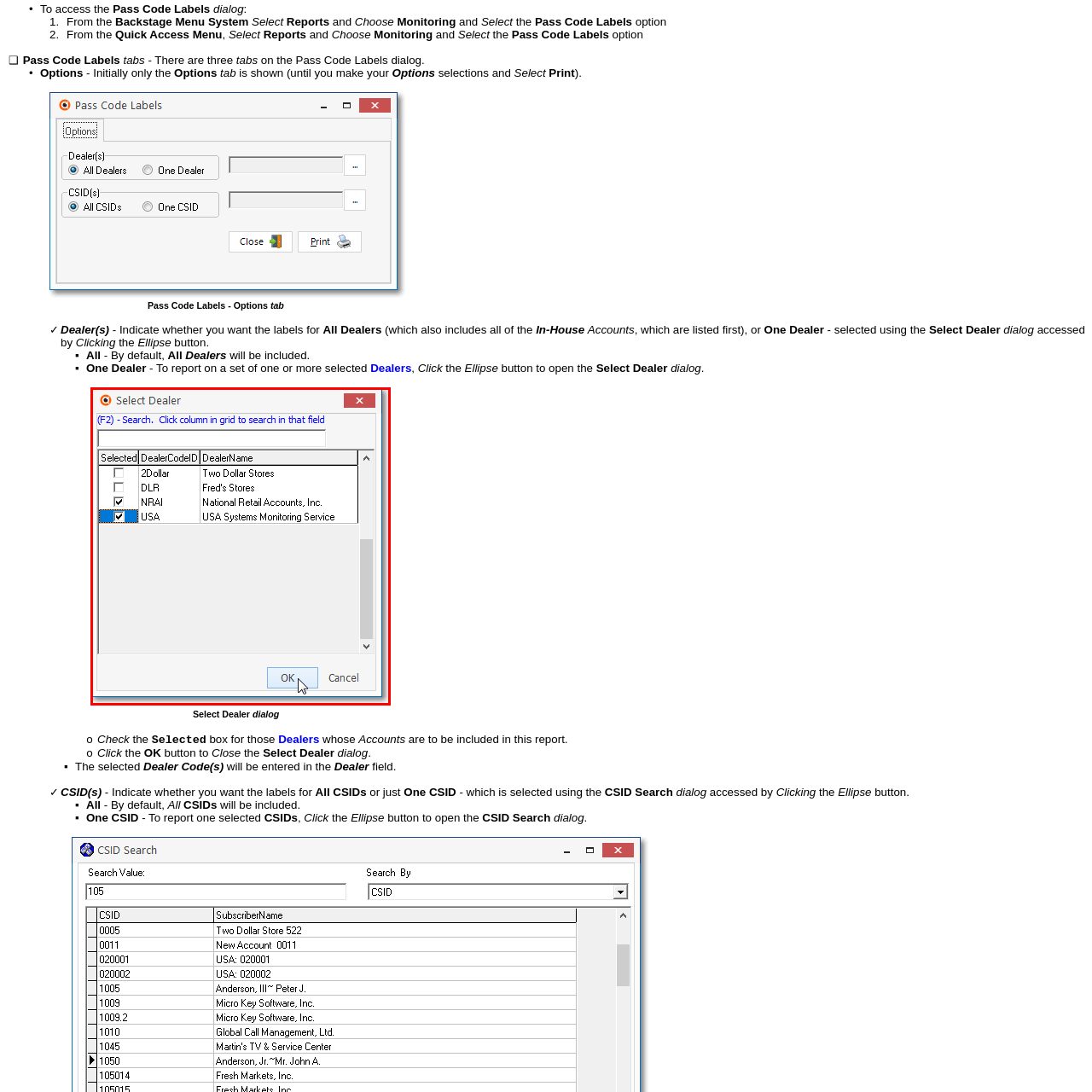Examine the image within the red boundary and respond with a single word or phrase to the question:
How many dealers are listed in the dialog box?

At least 4